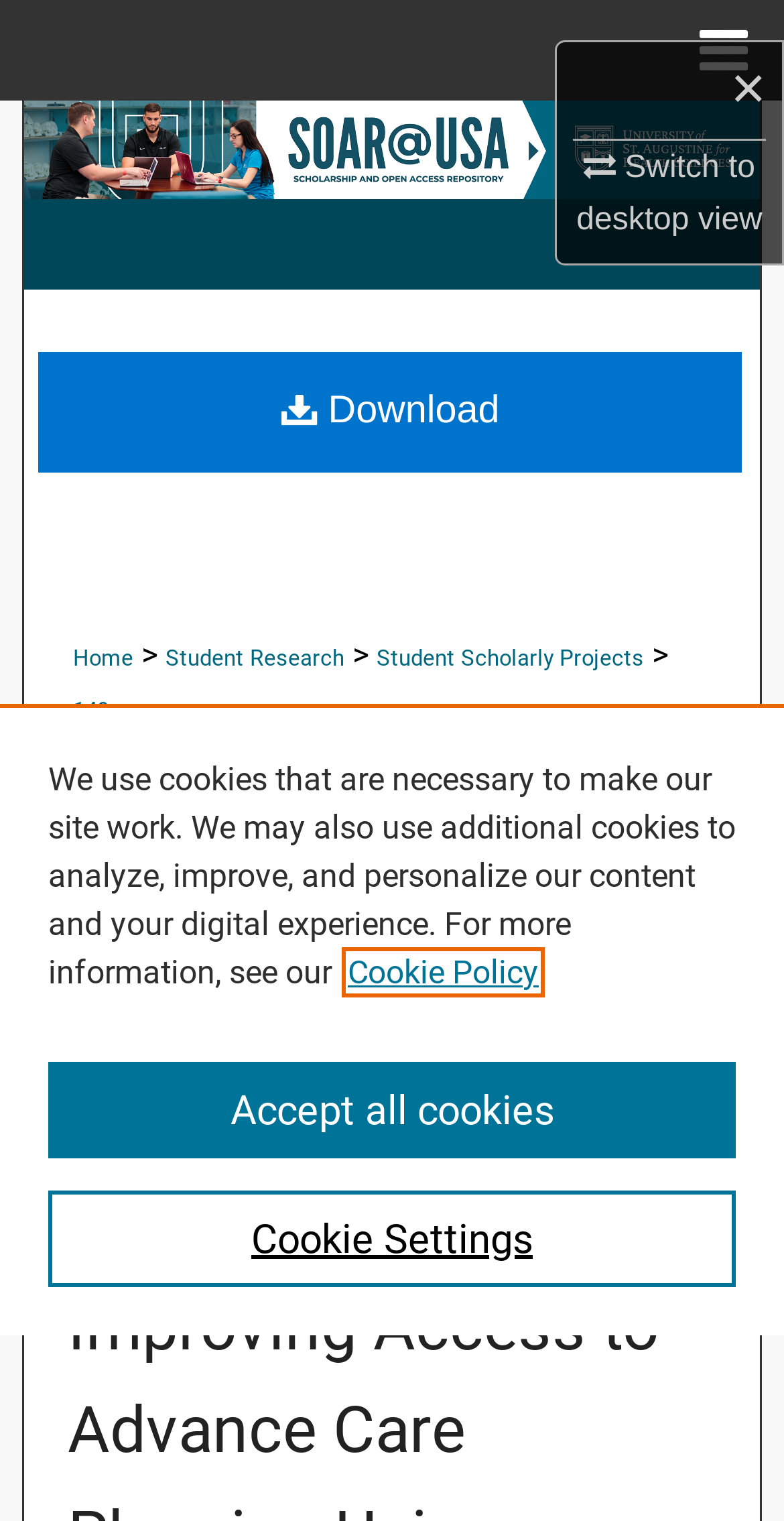Determine the bounding box coordinates of the clickable region to execute the instruction: "Switch to desktop view". The coordinates should be four float numbers between 0 and 1, denoted as [left, top, right, bottom].

[0.735, 0.094, 0.972, 0.156]